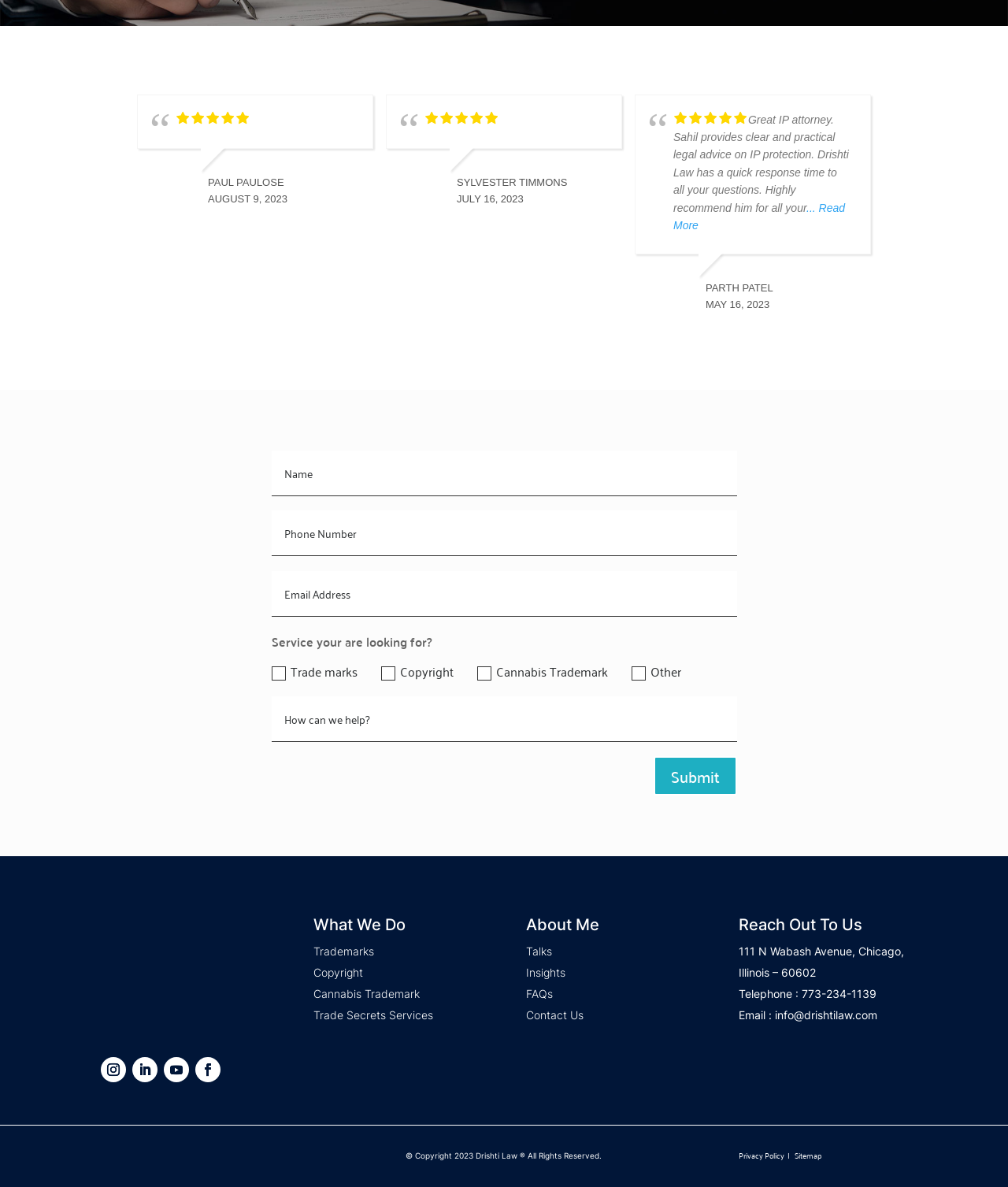Highlight the bounding box coordinates of the element you need to click to perform the following instruction: "Read more about Paul Paulose."

[0.668, 0.17, 0.838, 0.195]